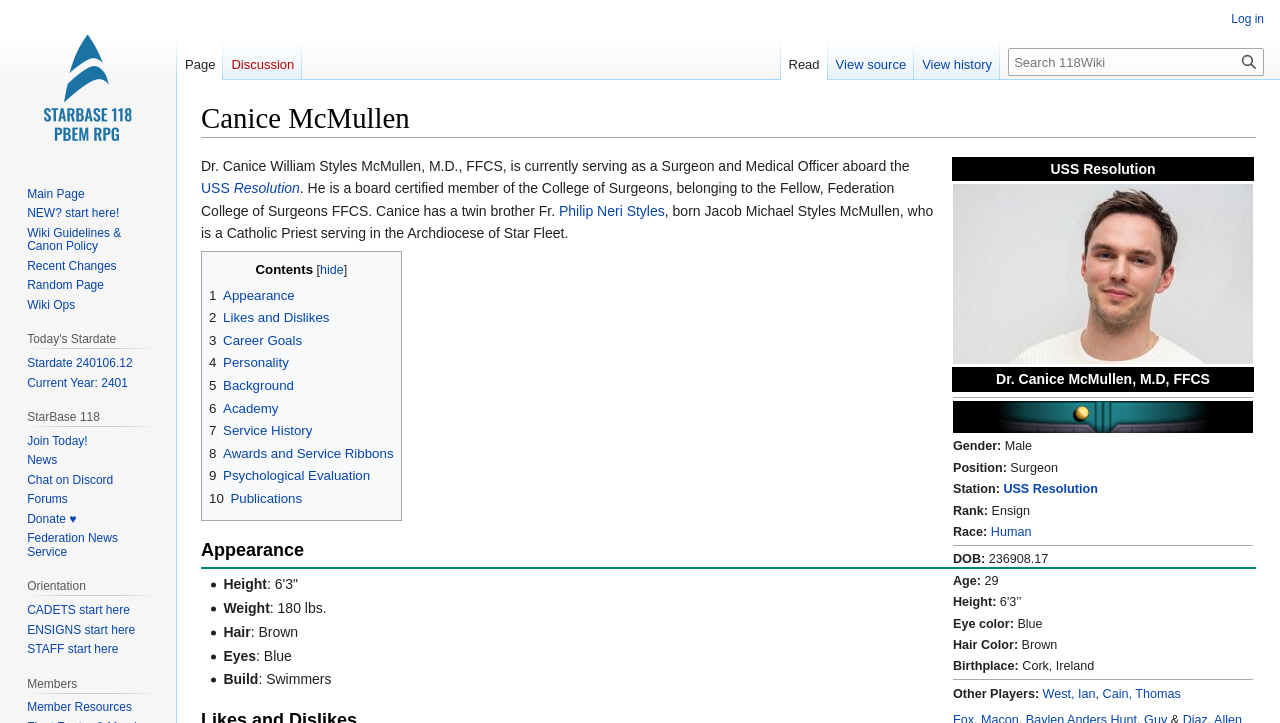What is the name of the person described on this webpage?
Provide an in-depth and detailed answer to the question.

The webpage has a heading 'Canice McMullen' at the top, which suggests that the webpage is about a person with this name.